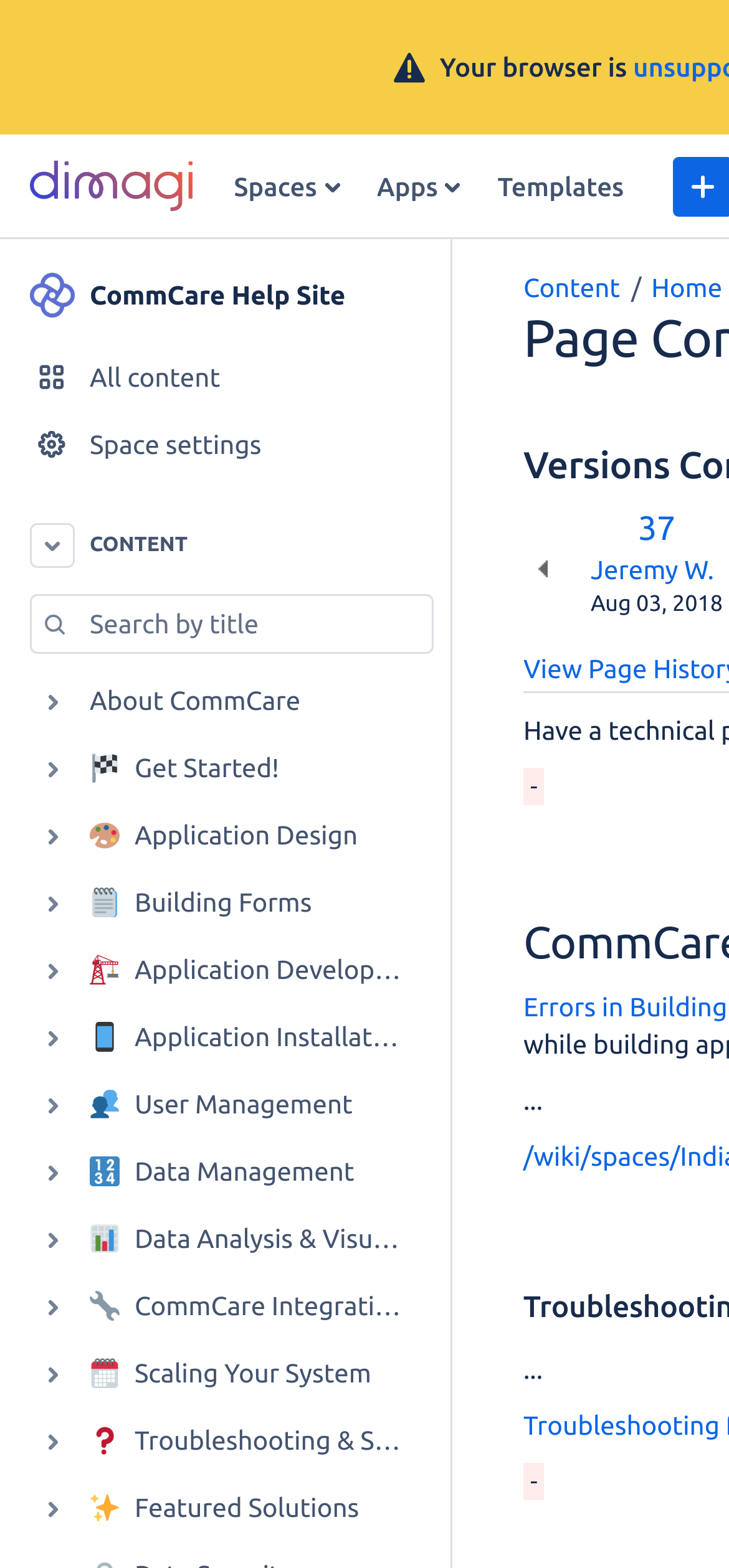Use the details in the image to answer the question thoroughly: 
How many main menu items are there?

There are three main menu items: 'Spaces', 'Apps', and 'Templates'. They are located horizontally next to each other and have bounding boxes of [0.306, 0.099, 0.481, 0.138], [0.501, 0.099, 0.647, 0.138], and [0.667, 0.099, 0.871, 0.138] respectively.